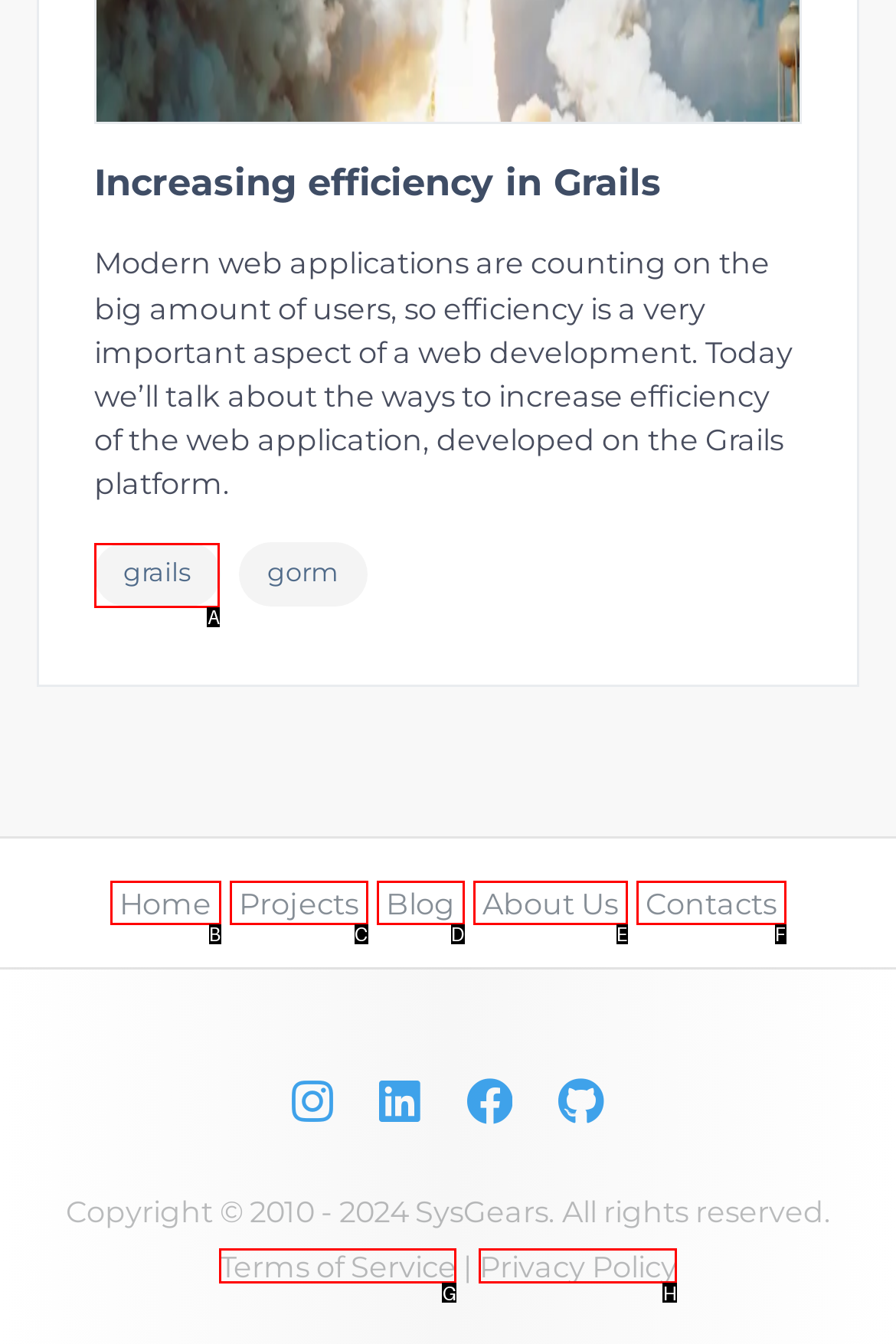Choose the HTML element that matches the description: Contacts
Reply with the letter of the correct option from the given choices.

F